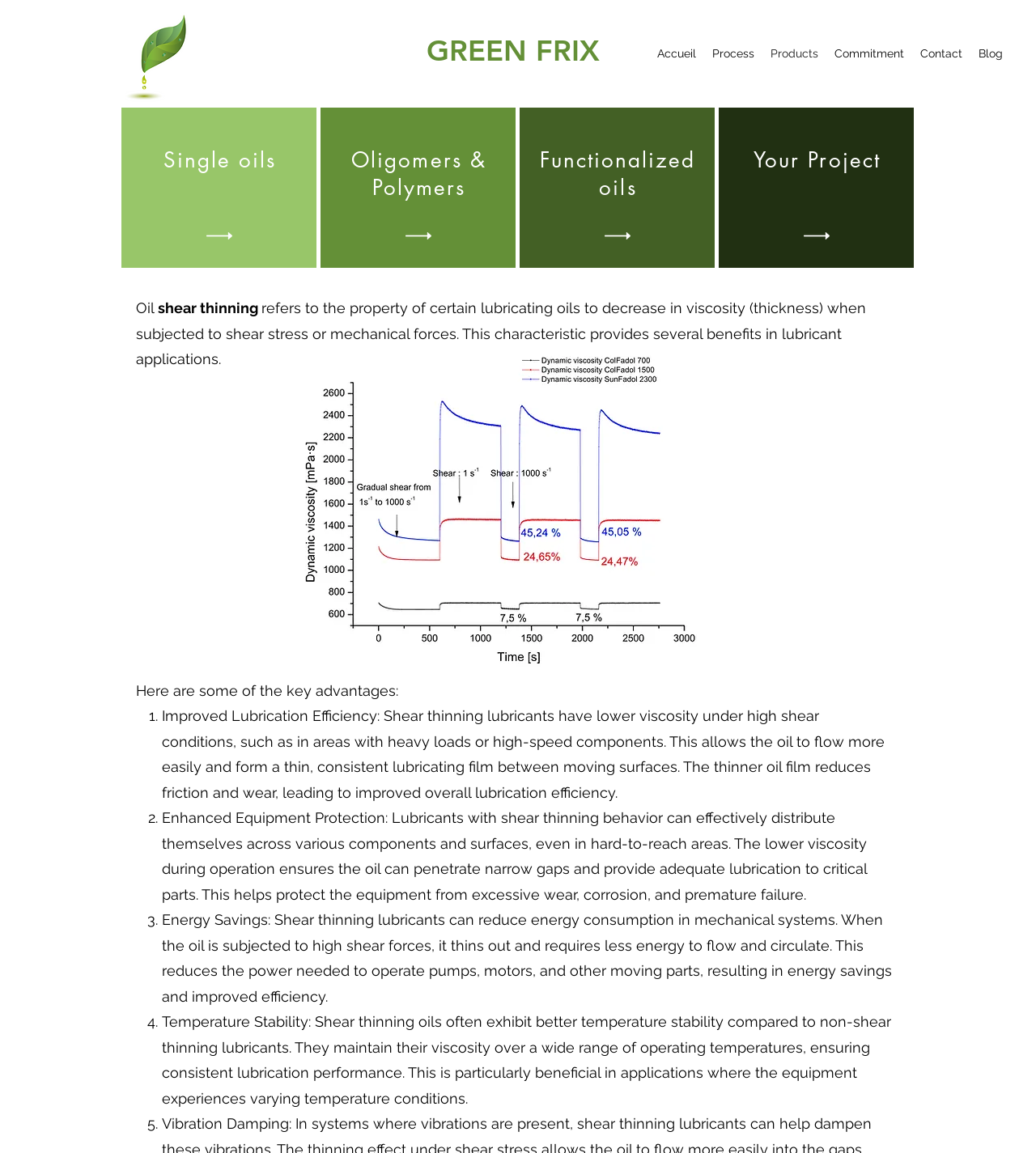Describe the webpage meticulously, covering all significant aspects.

The webpage is about shear thinning oils, specifically highlighting their benefits and properties. At the top, there is a navigation menu with links to different sections of the website, including "Accueil", "Process", "Products", "Commitment", "Contact", and "Blog". 

Below the navigation menu, there is a large image taking up about a quarter of the screen, with a heading "GREEN FRIX" next to it. 

The main content of the page is divided into four sections, each with a heading and an image. The sections are titled "Single oils", "Oligomers & Polymers", "Functionalized oils", and "Your Project". 

Following these sections, there is a brief introduction to shear thinning oils, explaining that they decrease in viscosity when subjected to shear stress or mechanical forces, providing several benefits in lubricant applications. 

Below the introduction, there is a list of five key advantages of shear thinning lubricants, each with a numbered marker. The advantages include improved lubrication efficiency, enhanced equipment protection, energy savings, temperature stability, and other benefits. Each advantage is explained in a short paragraph. 

On the right side of the list, there is a large image of a shear thinning oil, taking up about half of the screen.